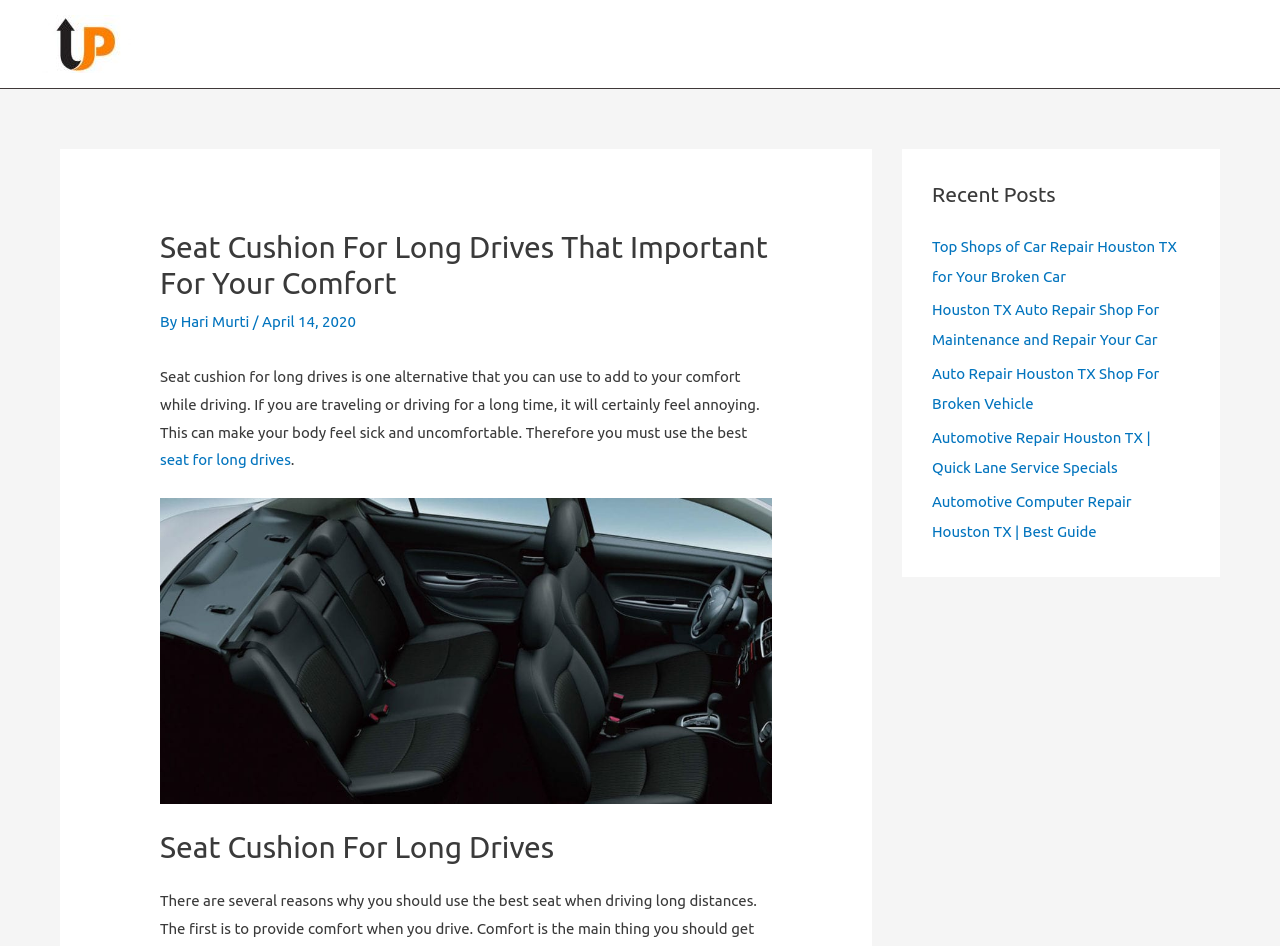Please analyze the image and give a detailed answer to the question:
What is the topic of the article?

I determined the topic of the article by reading the heading 'Seat Cushion For Long Drives That Important For Your Comfort' and the static text 'Seat cushion for long drives is one alternative that you can use to add to your comfort while driving.' which suggests that the article is about the importance of seat cushions for long drives.